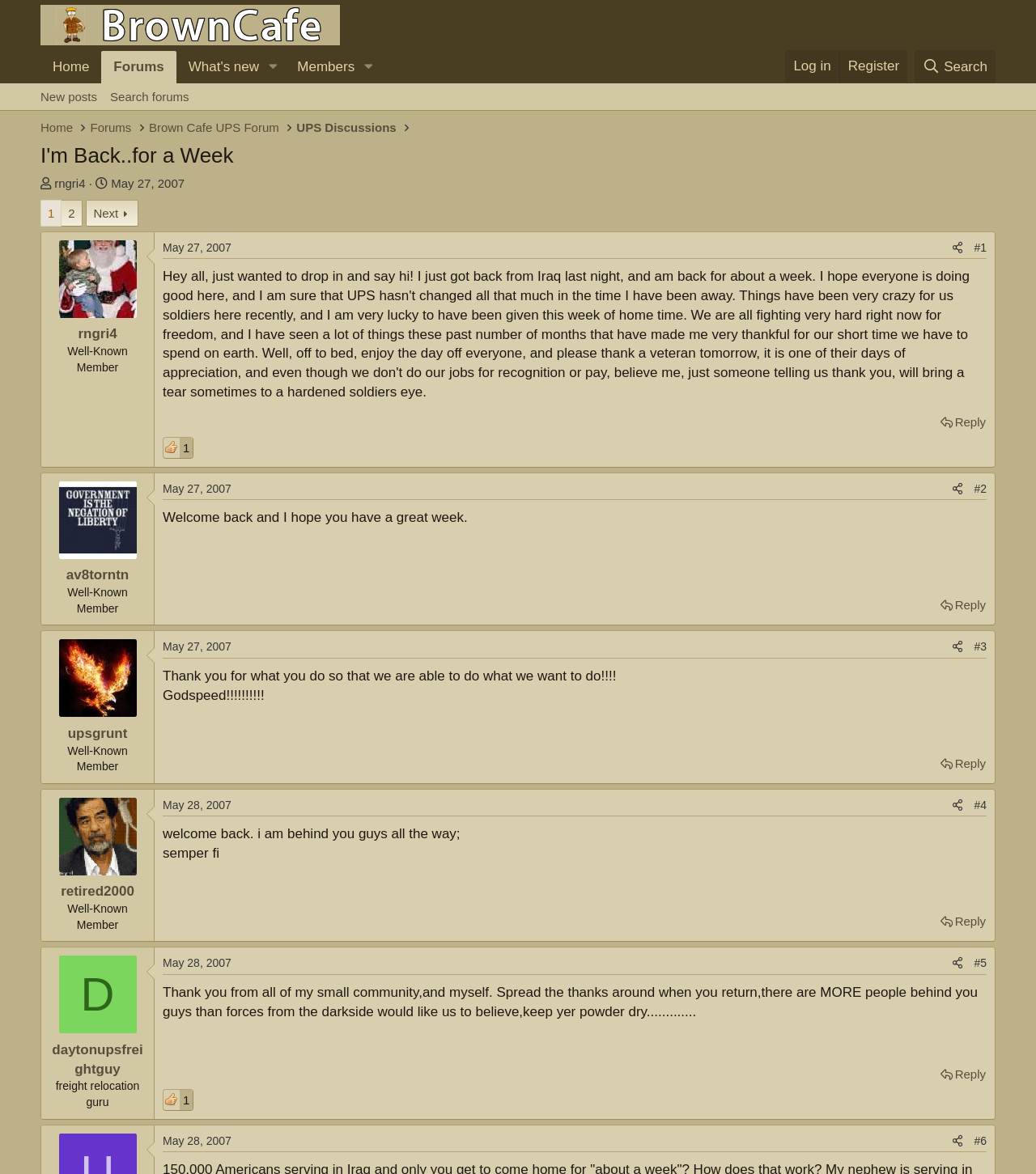How many replies are there in the thread?
Please provide a detailed answer to the question.

I determined the answer by counting the number of posts in the thread, excluding the original post. There are three replies in the thread.